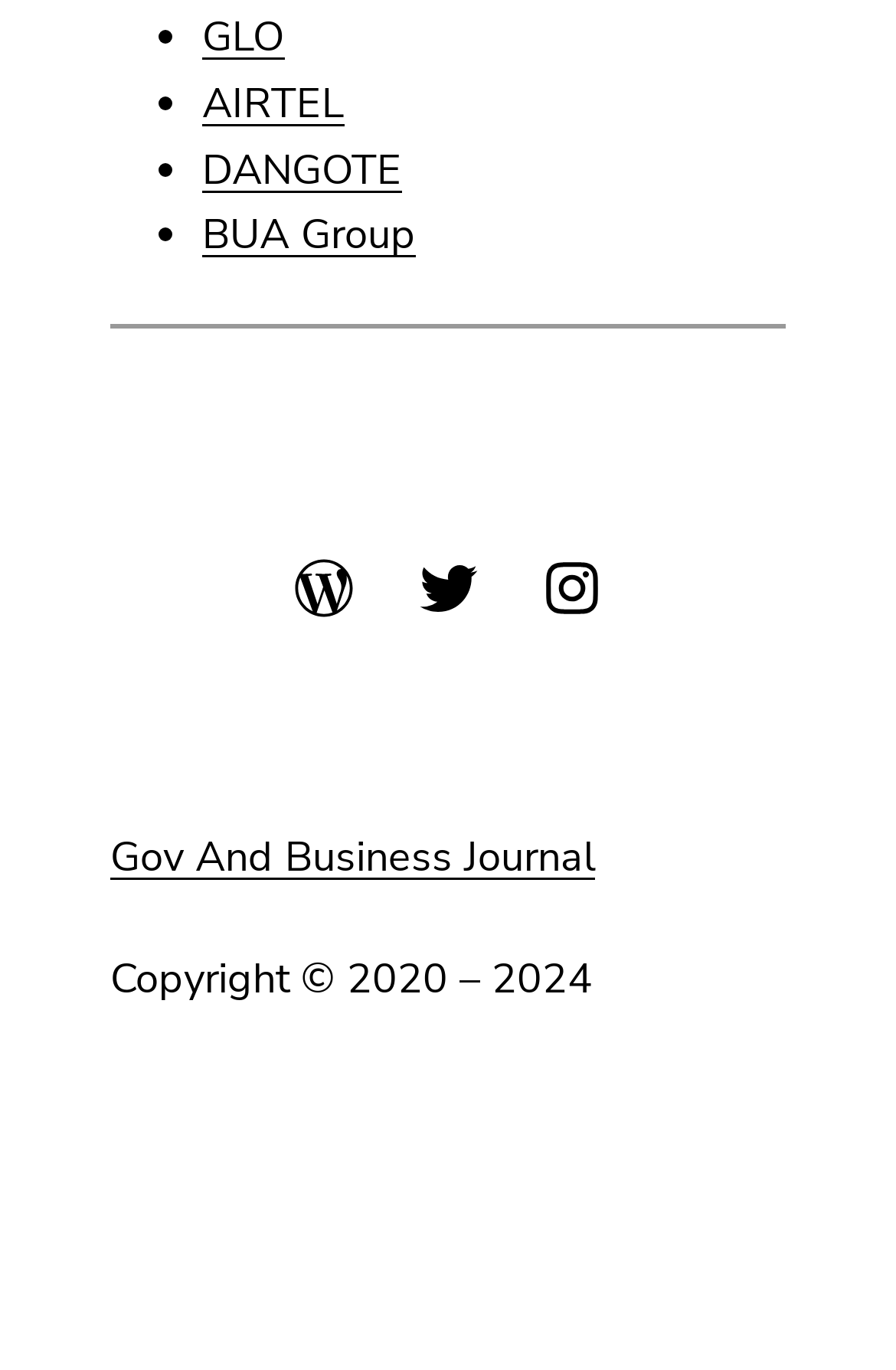What is the purpose of the separator?
Refer to the screenshot and respond with a concise word or phrase.

To separate sections